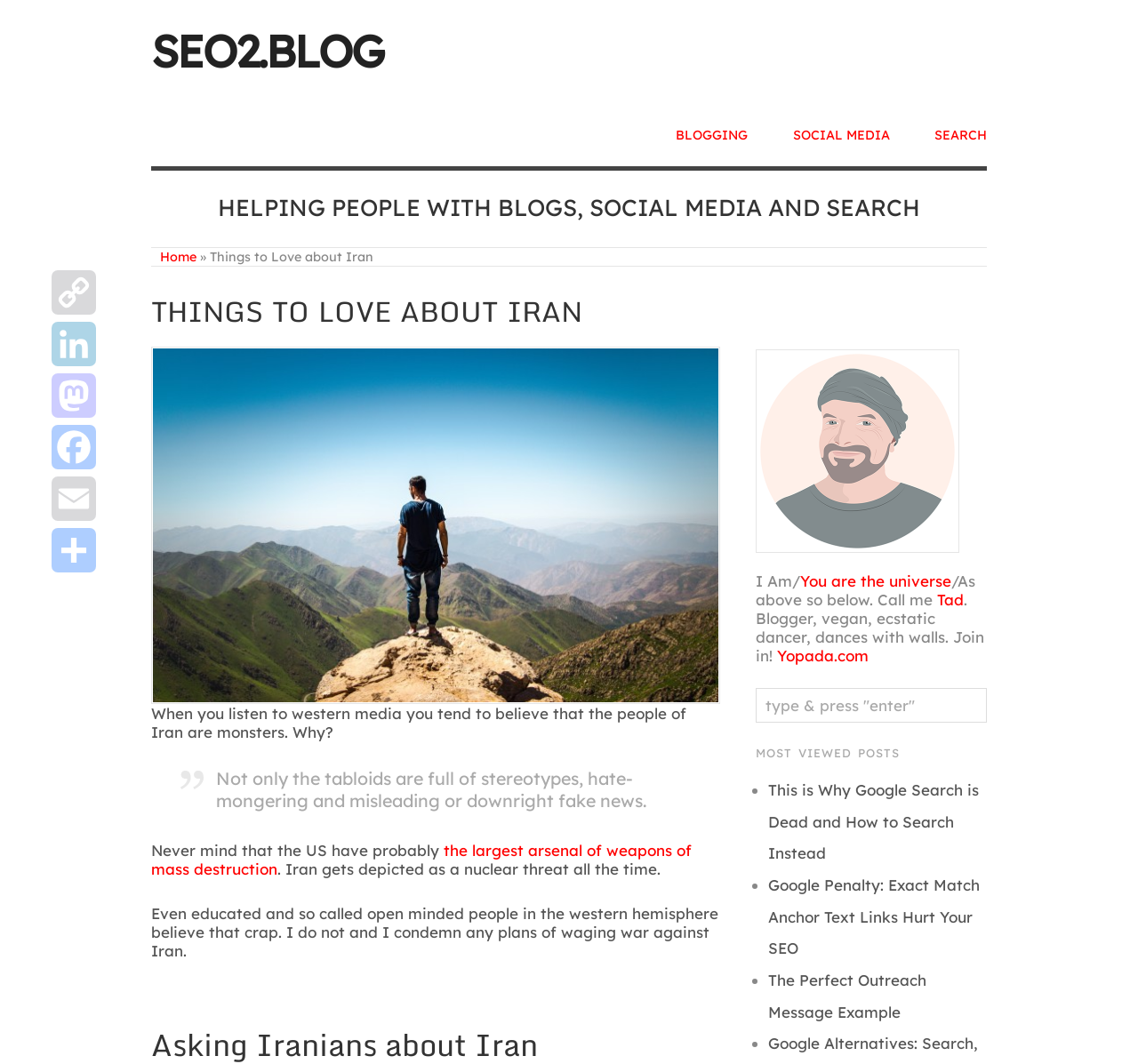Extract the bounding box coordinates for the UI element described as: "The Perfect Outreach Message Example".

[0.675, 0.912, 0.814, 0.96]